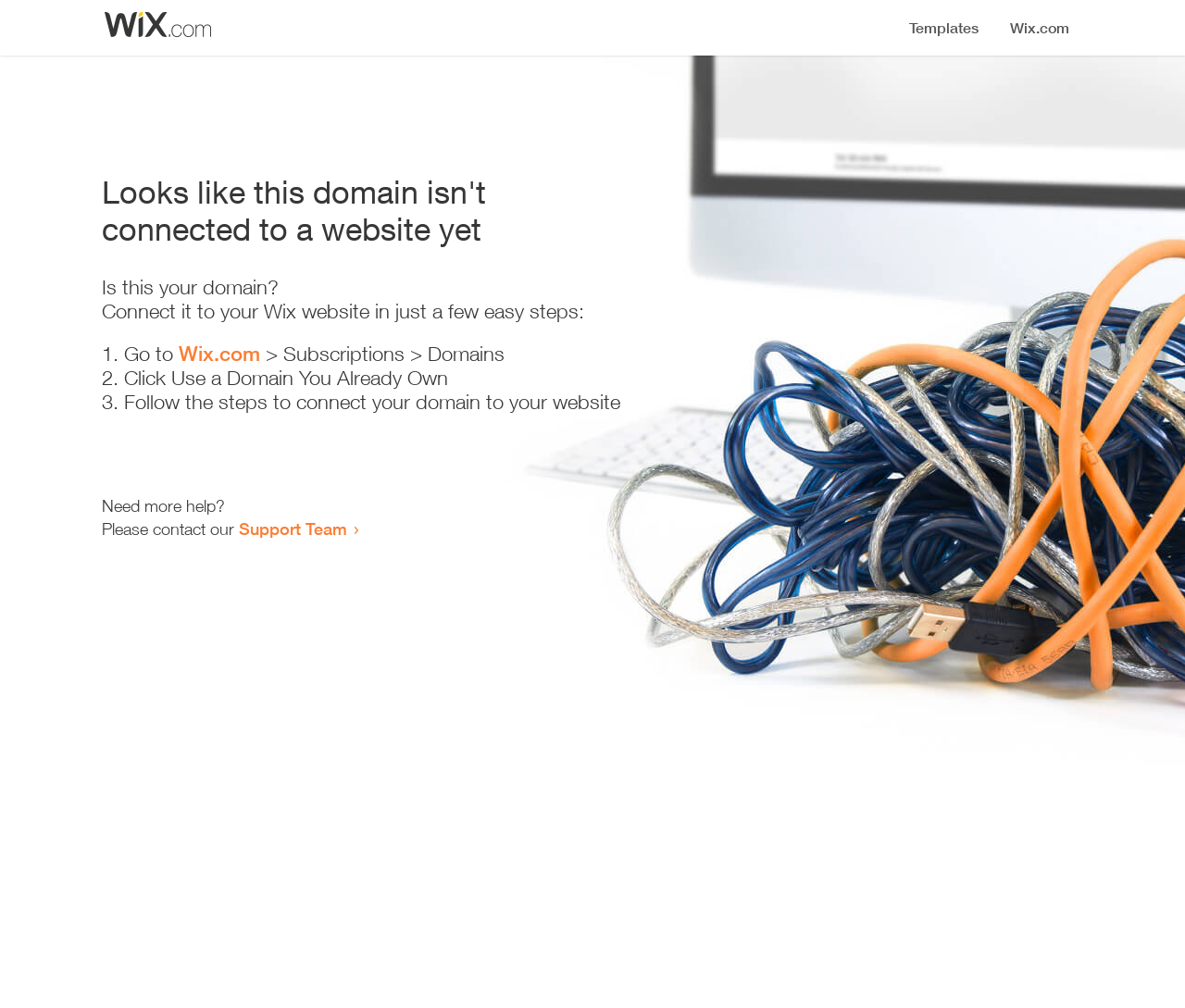What is the primary heading on this webpage?

Looks like this domain isn't
connected to a website yet